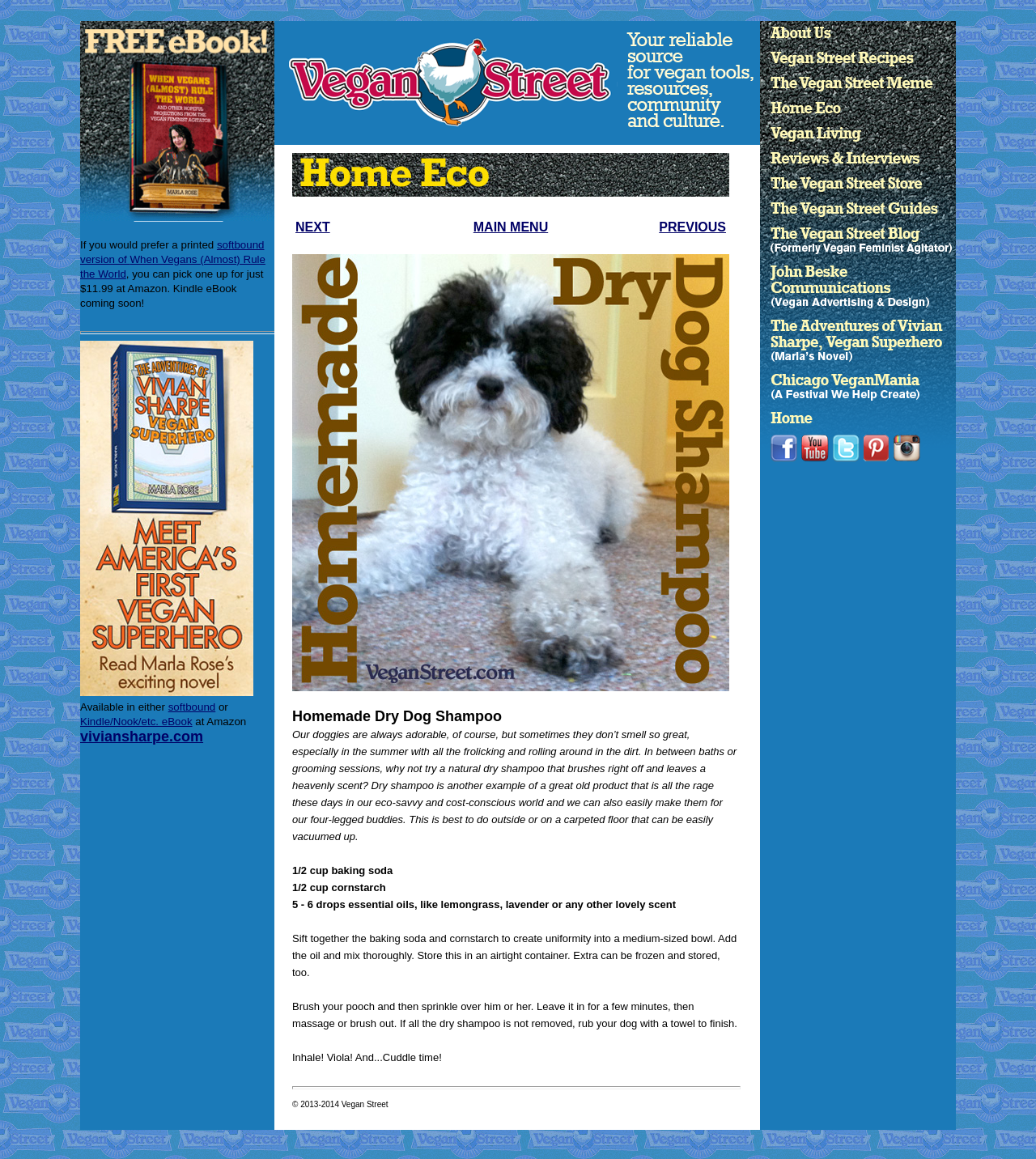Please identify the bounding box coordinates of the element that needs to be clicked to execute the following command: "Buy the 'softbound version of When Vegans (Almost) Rule the World'". Provide the bounding box using four float numbers between 0 and 1, formatted as [left, top, right, bottom].

[0.077, 0.206, 0.256, 0.242]